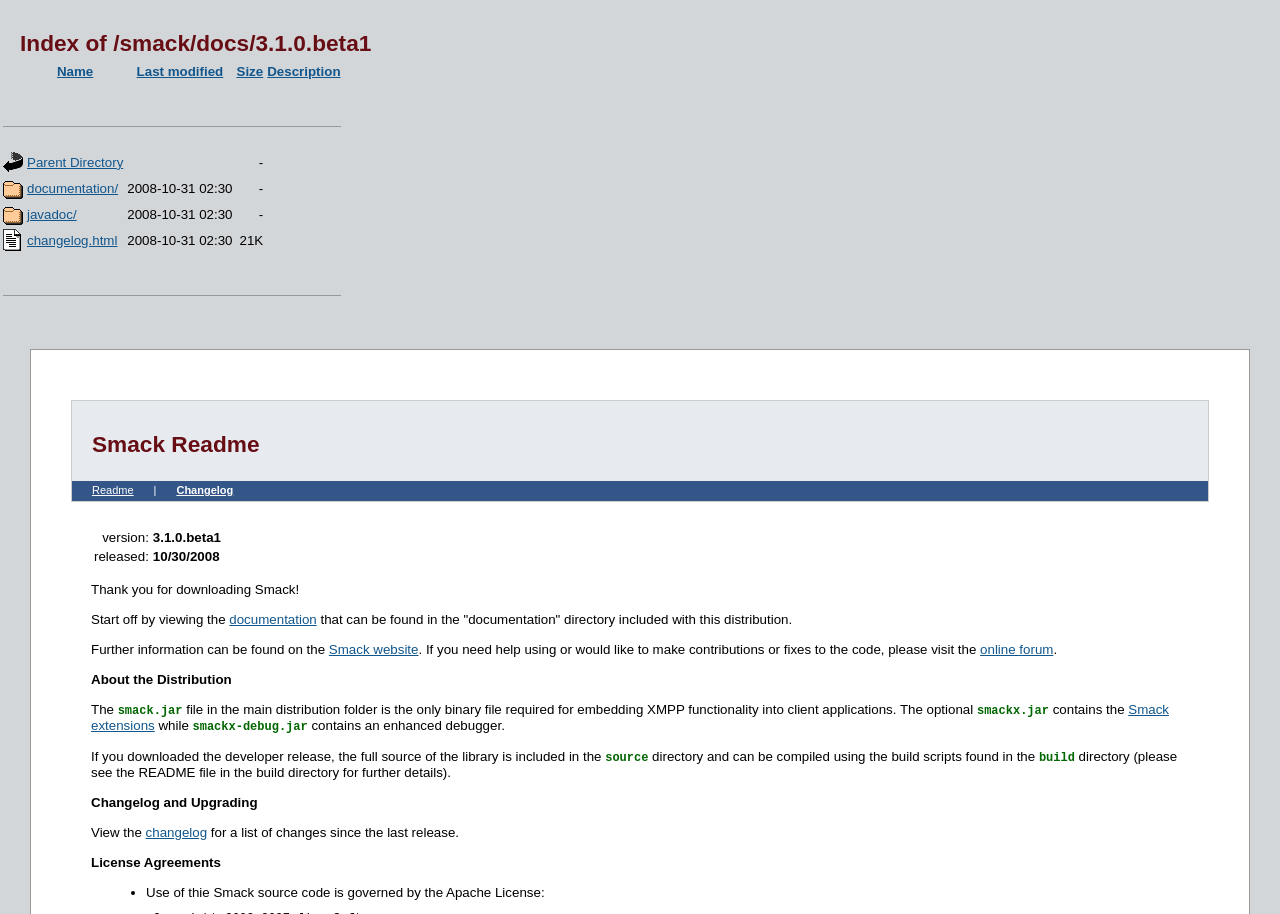Generate a thorough caption detailing the webpage content.

The webpage is an index page for the Smack documentation, version 3.1.0.beta1. At the top, there is a heading with the title "Index of /smack/docs/3.1.0.beta1". Below the heading, there is a table with five columns: [ICO], Name, Last modified, Size, and Description. The table has several rows, each representing a file or directory. The first column contains an icon indicating the type of file or directory, and the second column displays the name of the file or directory. The subsequent columns show the last modified date, size, and description of the file or directory, respectively.

The table has four rows, each representing a different file or directory. The first row is for the Parent Directory, and the subsequent rows are for the documentation, javadoc, and changelog.html files, respectively. Each row has an icon, name, last modified date, size, and description.

Below the table, there is a section with a heading "Smack Readme" and a link to the Readme file. Next to the Readme link, there is a separator line, followed by a link to the Changelog.

Further down, there is a layout table with two rows, each containing two cells. The first row has cells with the labels "version:" and "3.1.0.beta1", and the second row has cells with the labels "released:" and "10/30/2008".

The page also contains several paragraphs of text, including a welcome message, instructions for getting started with Smack, and information about the distribution. There are links to the documentation, Smack website, and online forum, as well as descriptions of the smack.jar, smackx.jar, and smackx-debug.jar files.

Overall, the webpage provides an index of the Smack documentation and resources, along with some introductory text and links to additional information.